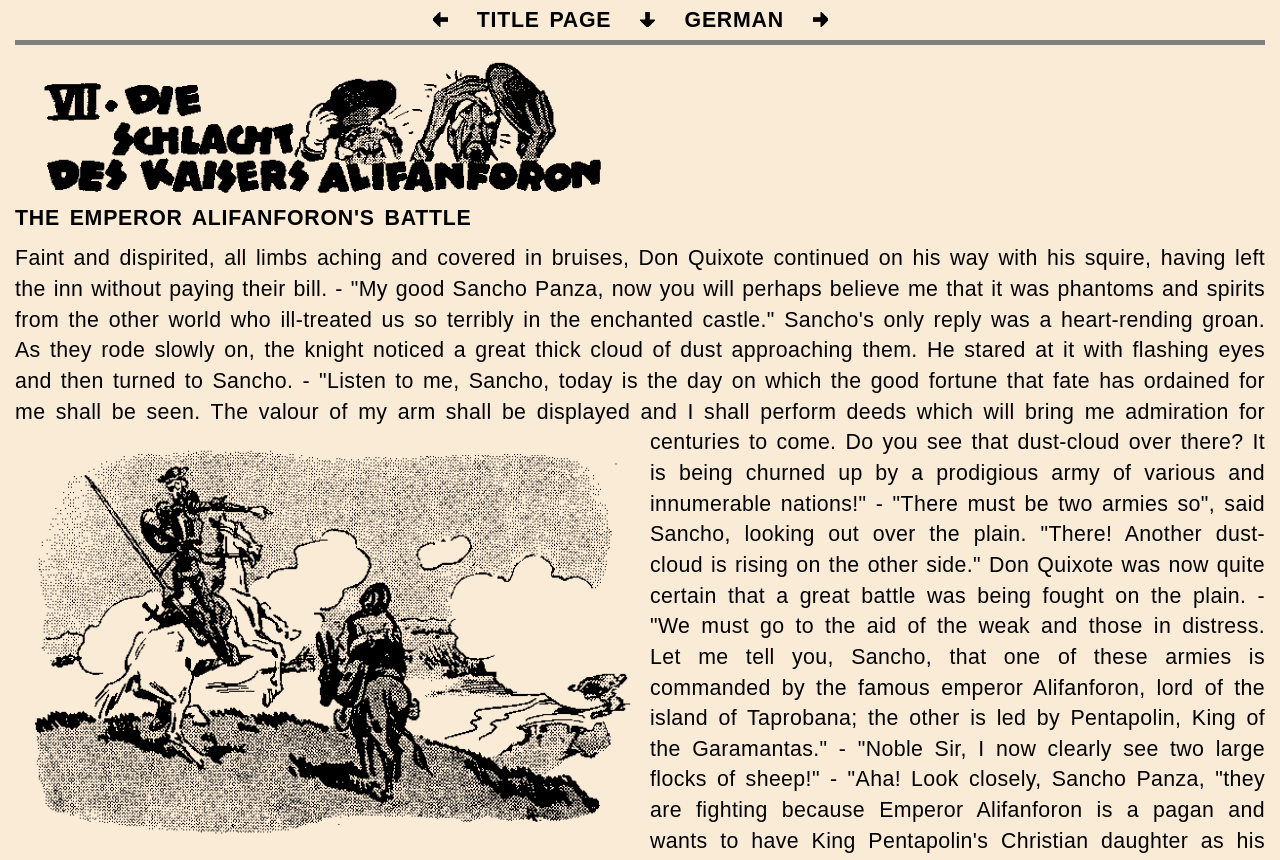What is the name of the image below the text? Please answer the question using a single word or phrase based on the image.

The Two Clouds of Dust